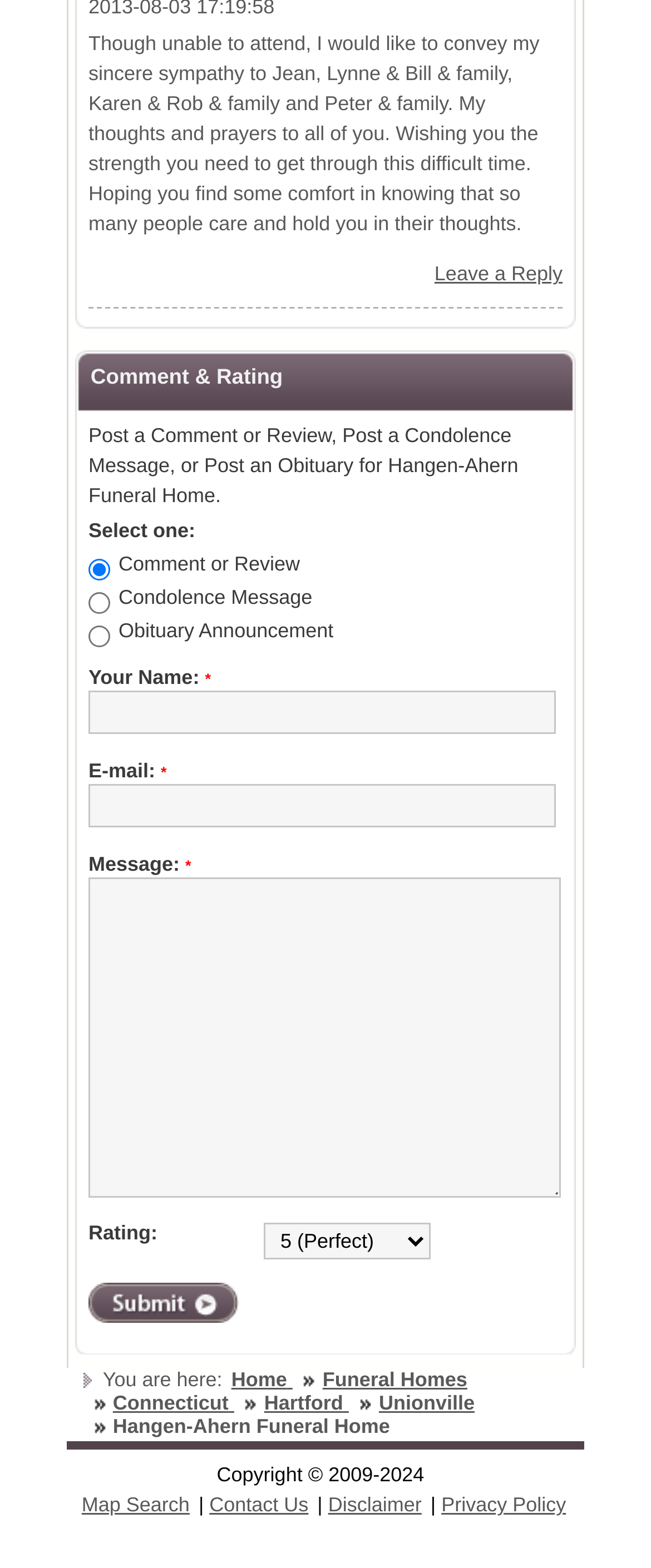Please provide the bounding box coordinates for the element that needs to be clicked to perform the following instruction: "Leave a reply". The coordinates should be given as four float numbers between 0 and 1, i.e., [left, top, right, bottom].

[0.667, 0.167, 0.864, 0.182]